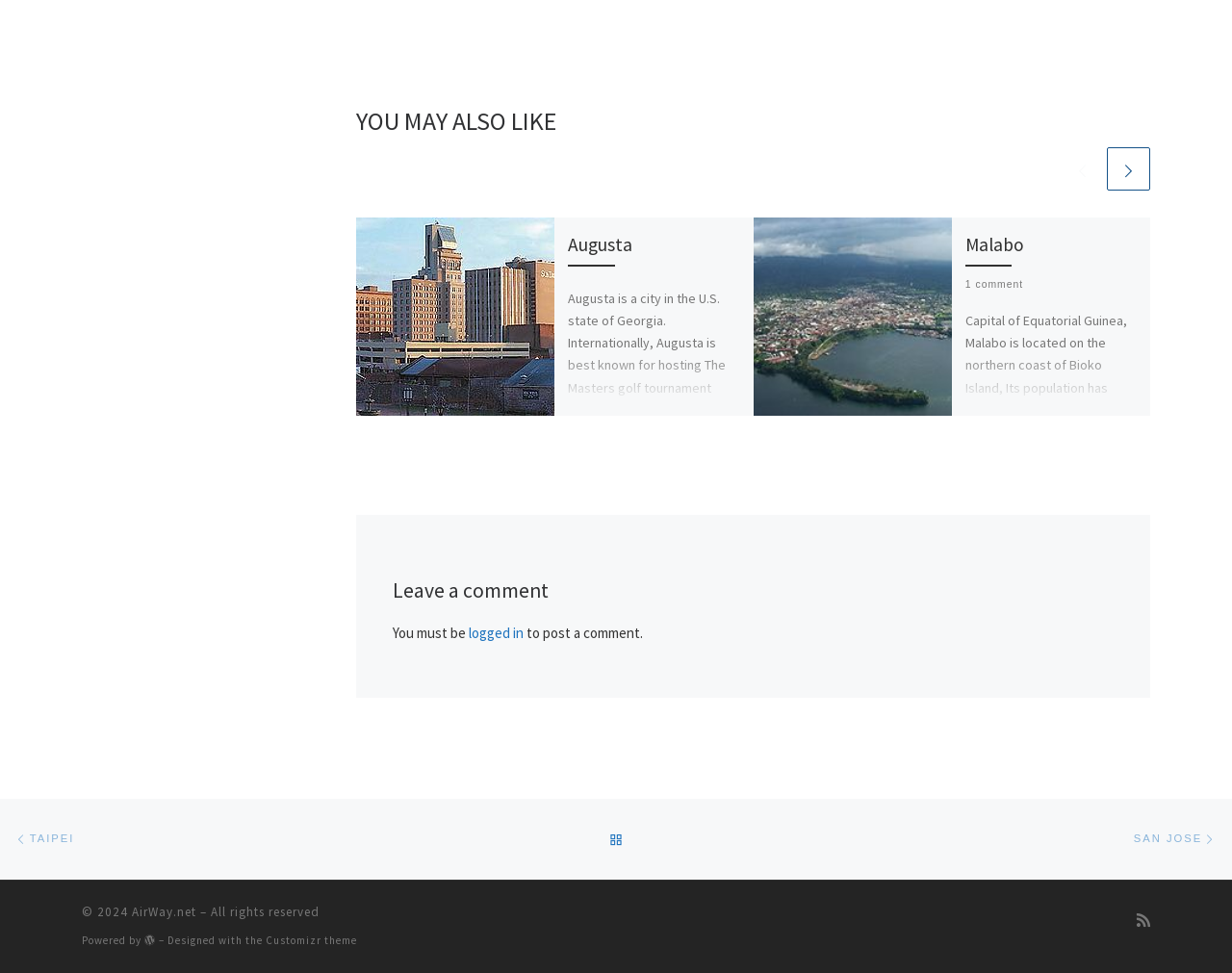Provide the bounding box coordinates of the HTML element described by the text: "title="Permalink to: Malabo"".

[0.611, 0.223, 0.772, 0.427]